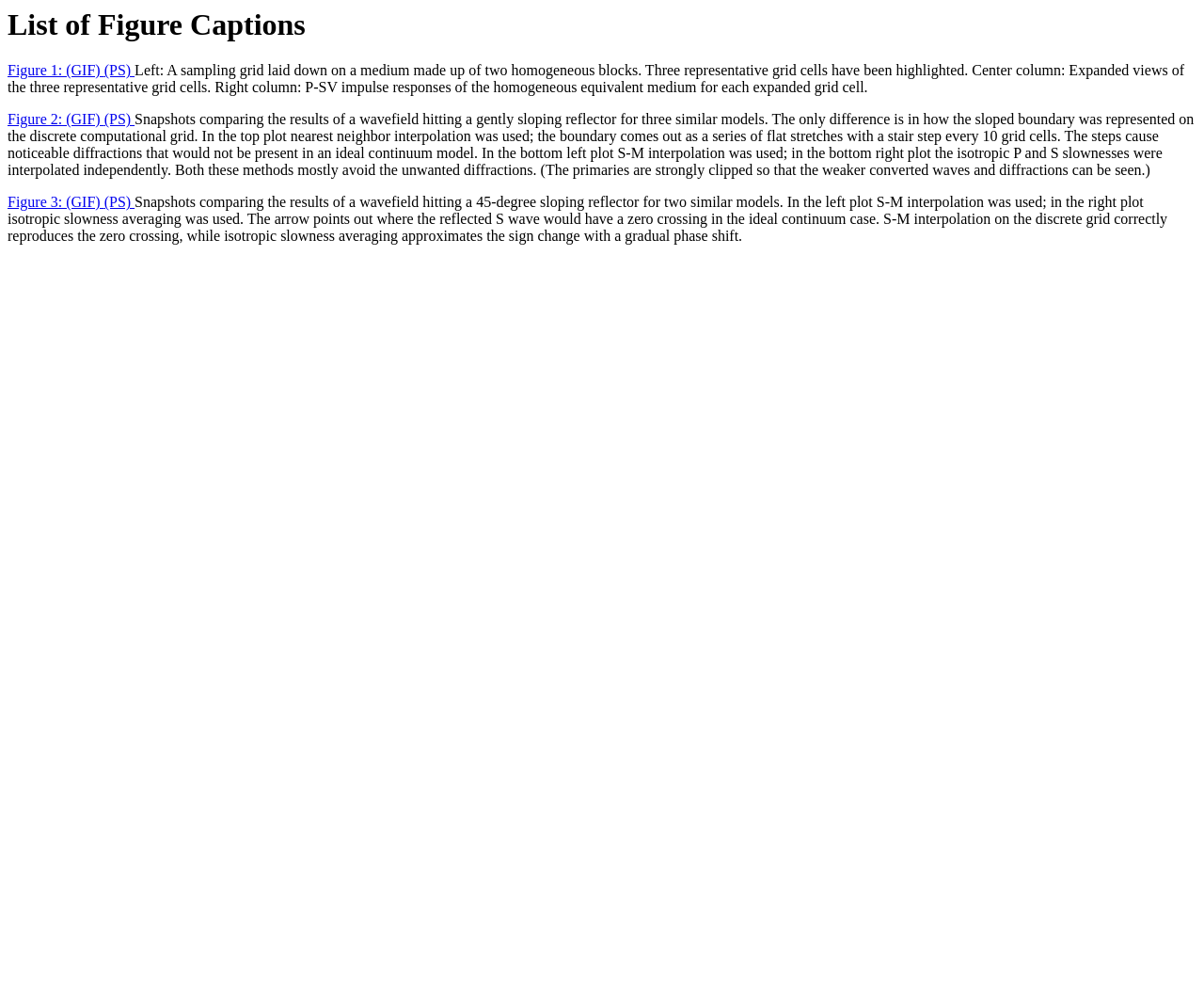How many figures are listed on this webpage?
Using the visual information, answer the question in a single word or phrase.

3